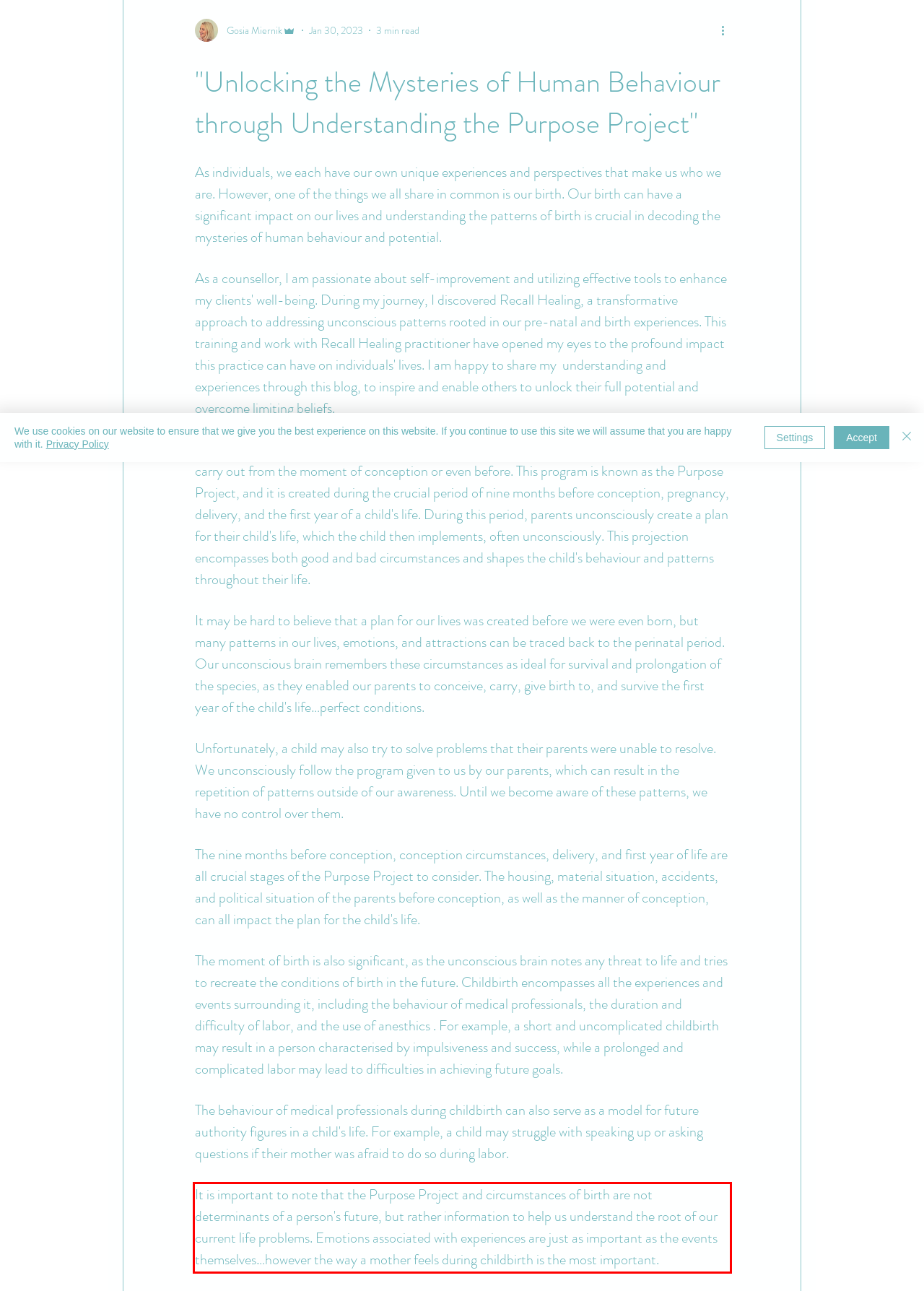Identify and extract the text within the red rectangle in the screenshot of the webpage.

It is important to note that the Purpose Project and circumstances of birth are not determinants of a person's future, but rather information to help us understand the root of our current life problems. Emotions associated with experiences are just as important as the events themselves…however the way a mother feels during childbirth is the most important.